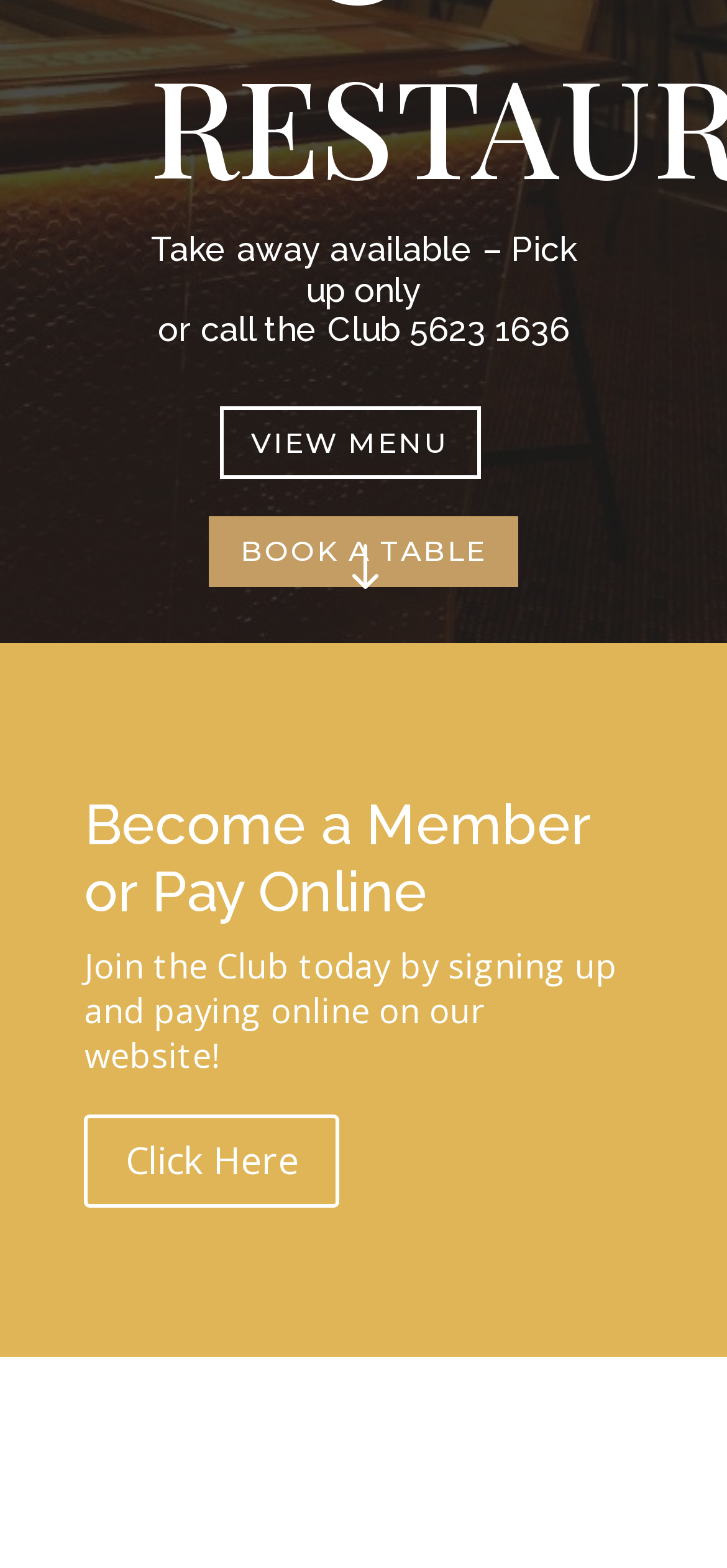What is the benefit of becoming a member?
Refer to the image and give a detailed answer to the query.

The webpage does not explicitly state the benefits of becoming a member. It only provides a call to action to join the Club or pay online.